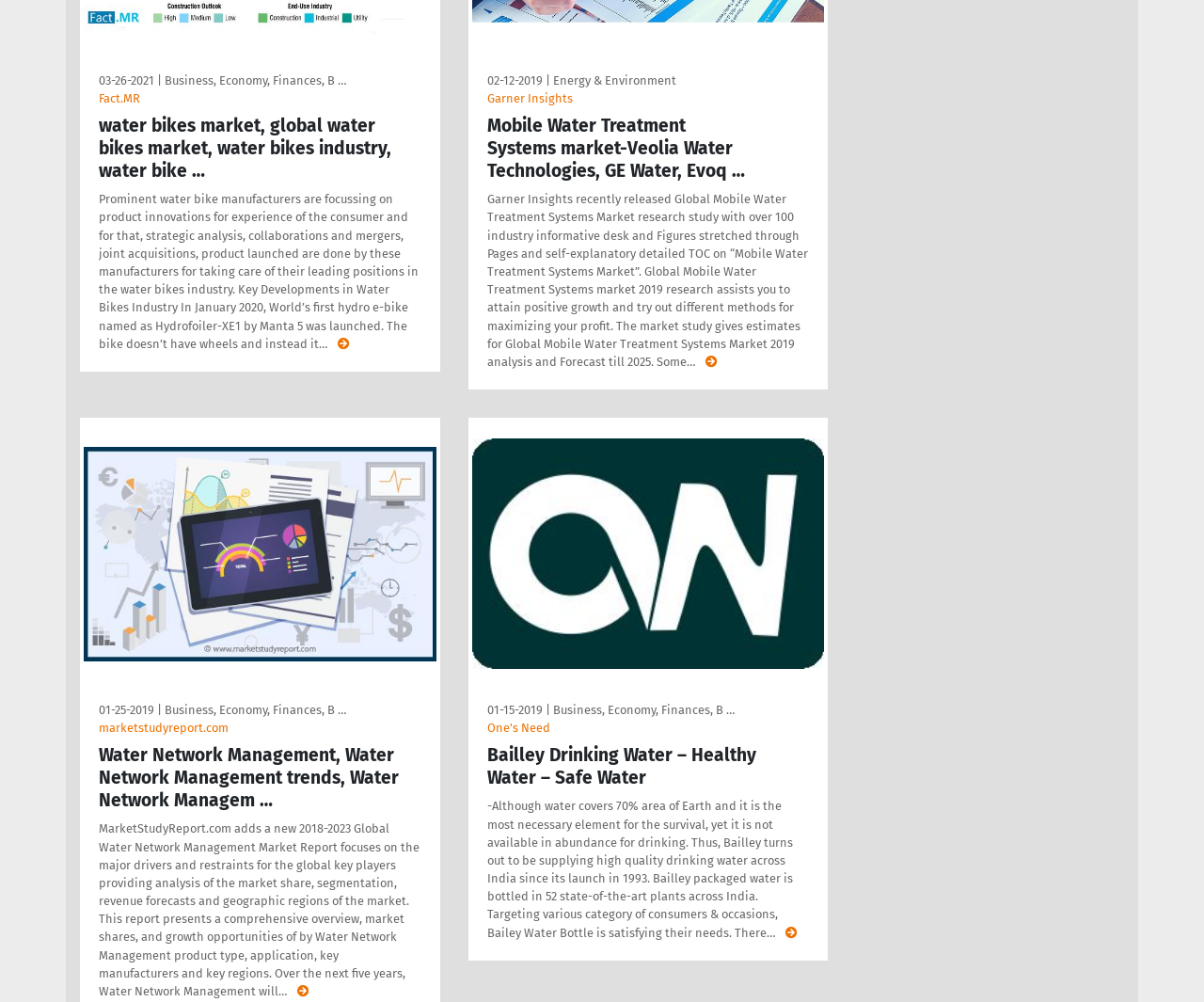Please provide the bounding box coordinates in the format (top-left x, top-left y, bottom-right x, bottom-right y). Remember, all values are floating point numbers between 0 and 1. What is the bounding box coordinate of the region described as: Business, Economy, Finances, B …

[0.137, 0.073, 0.288, 0.087]